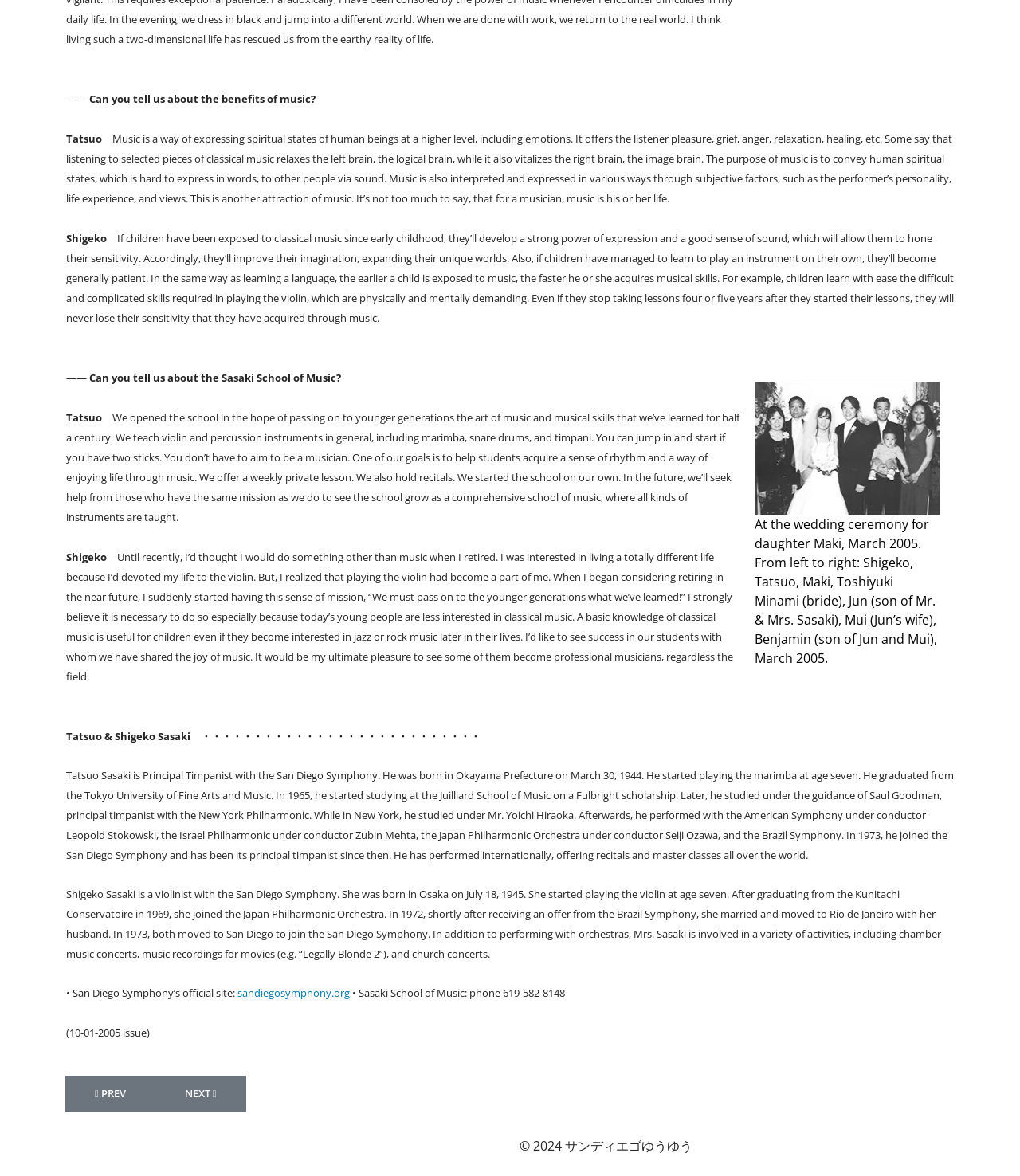Respond to the question with just a single word or phrase: 
What is the purpose of the Sasaki School of Music?

To pass on musical skills to younger generations